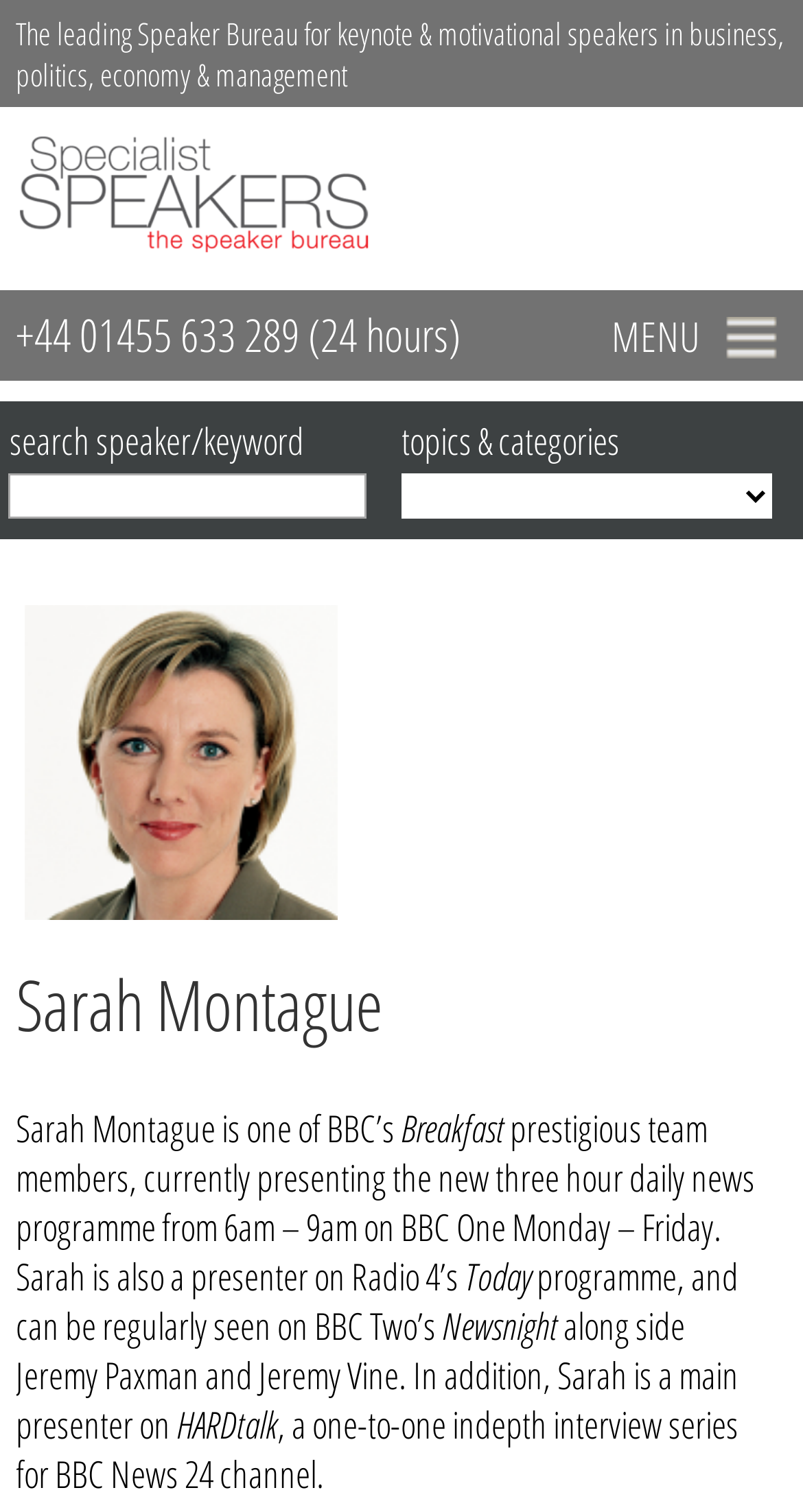What is Sarah Montague's profession?
Look at the image and respond with a single word or a short phrase.

Presenter